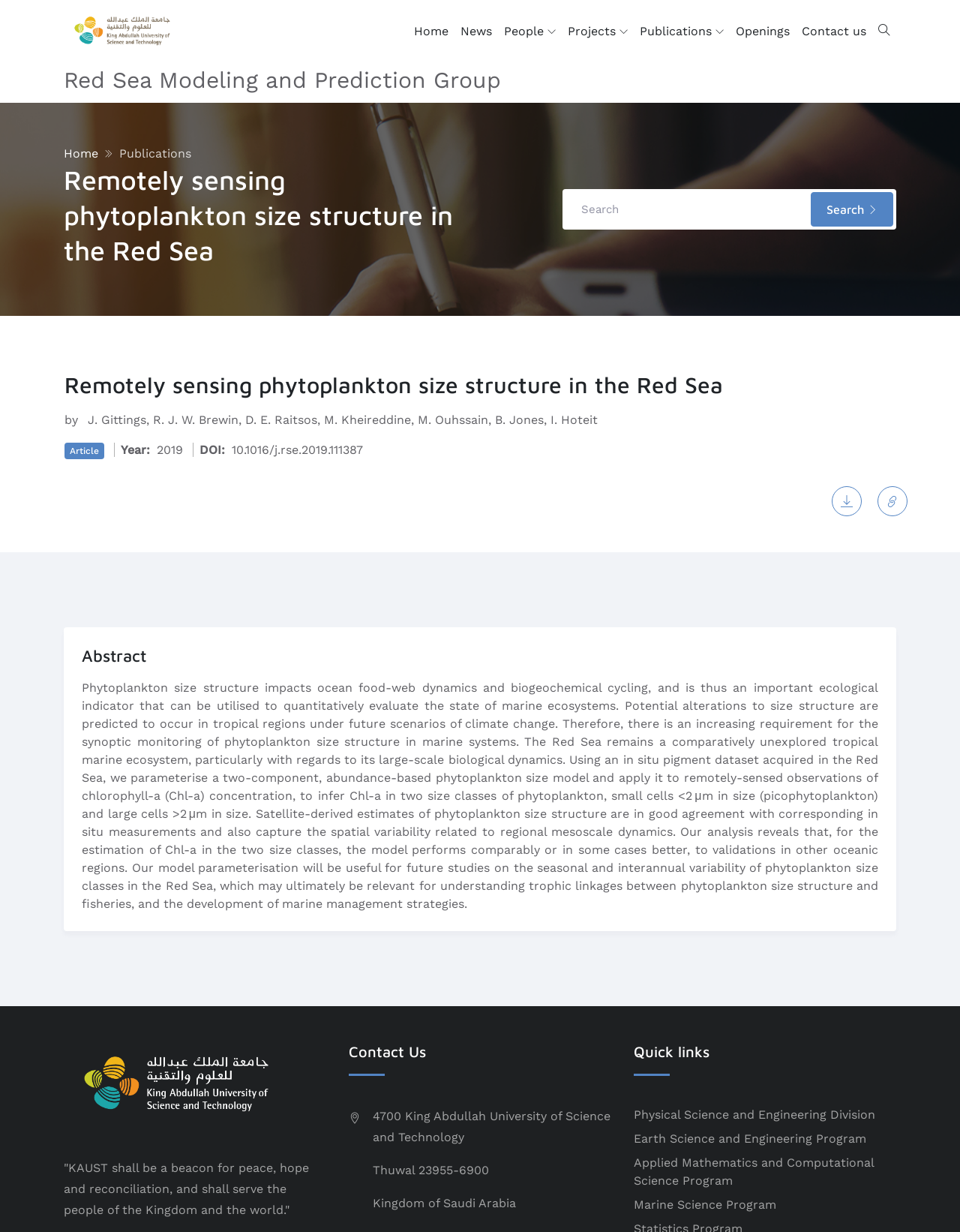What is the year of the article? From the image, respond with a single word or brief phrase.

2019